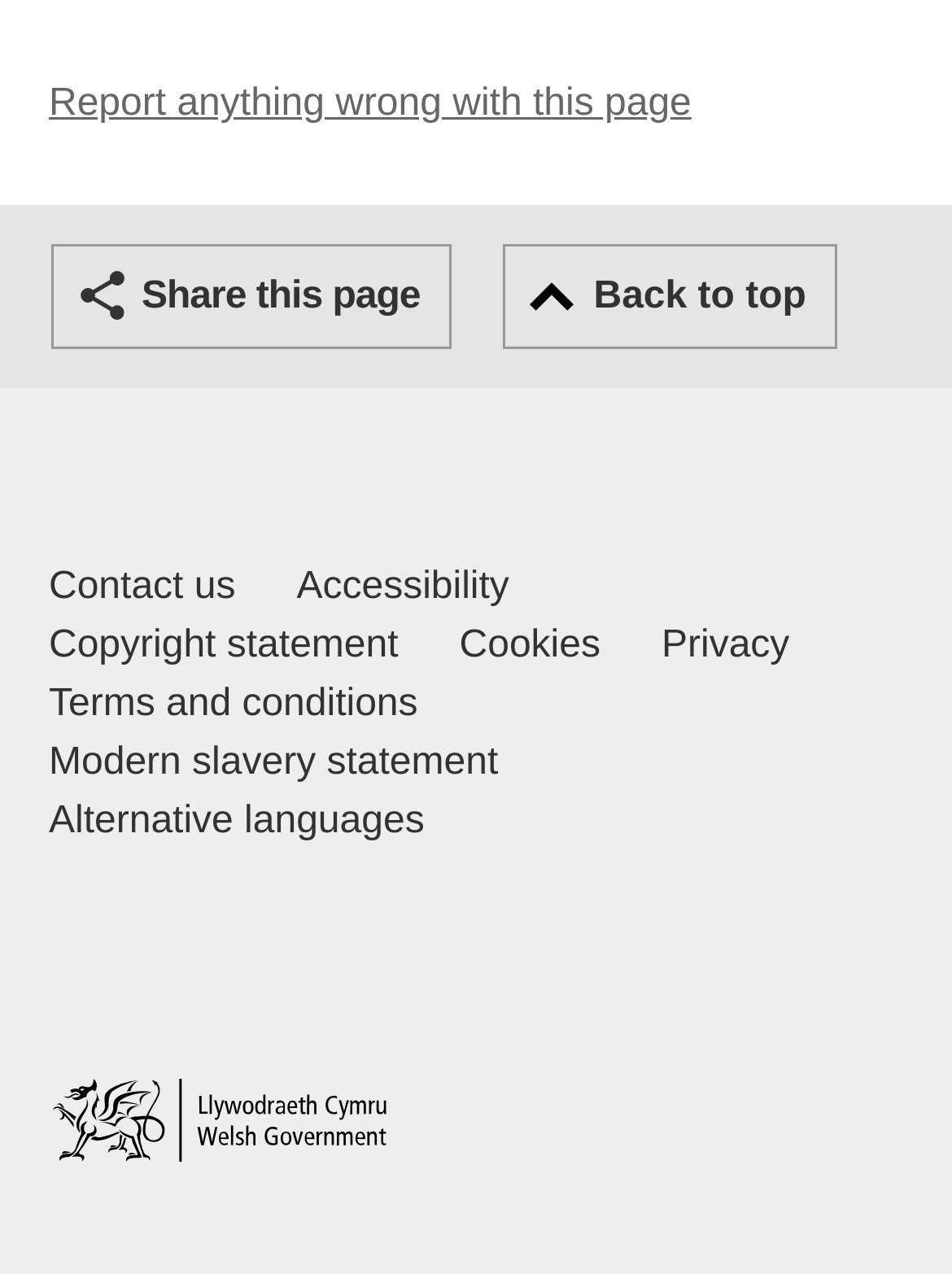Please provide a comprehensive response to the question below by analyzing the image: 
What is the function of the 'Back to top' button?

The 'Back to top' button is located at the bottom of the page, and its purpose is to allow users to quickly scroll back to the top of the webpage when they have scrolled down.